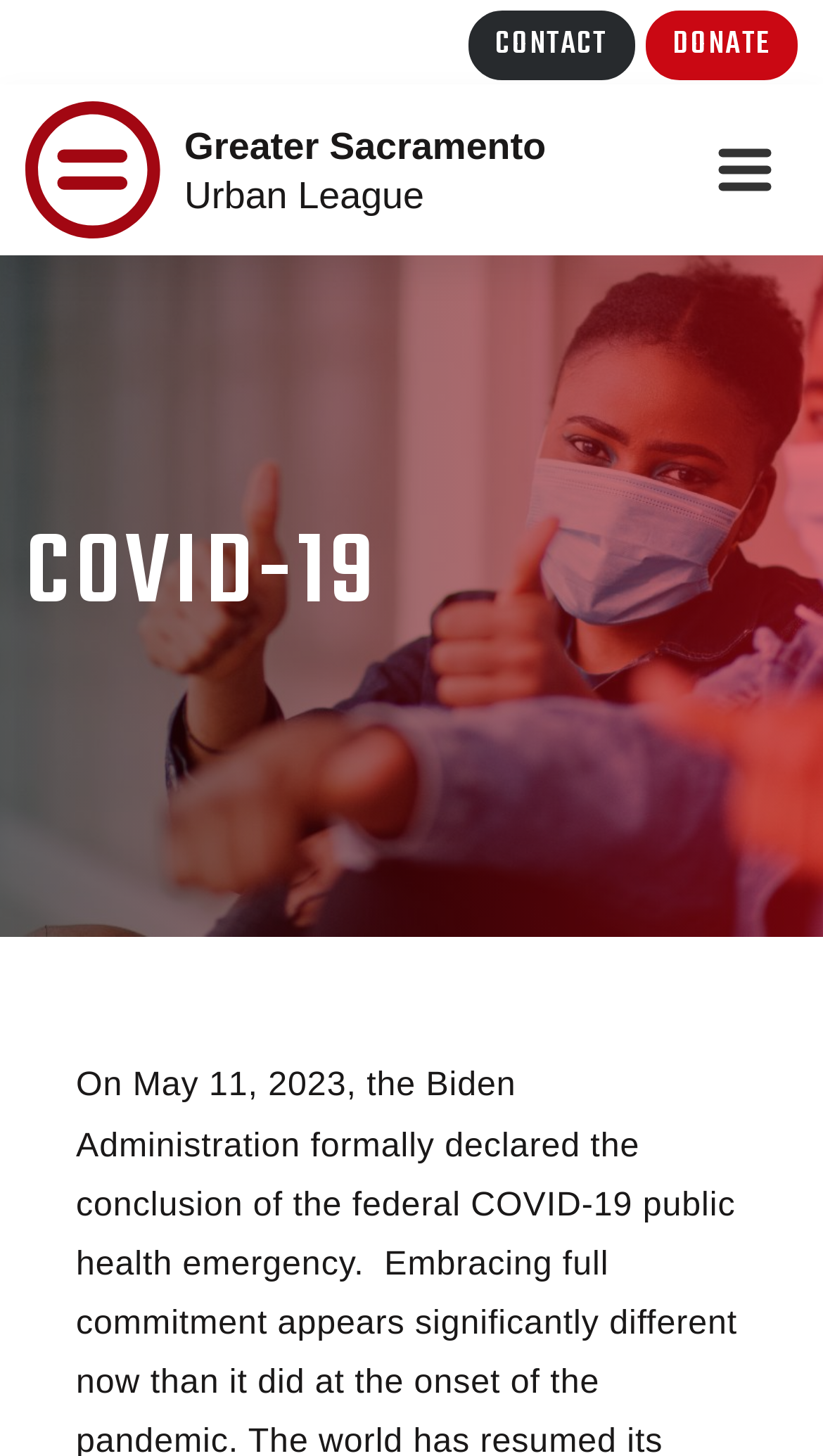Find the bounding box coordinates for the UI element that matches this description: "Donate".

[0.784, 0.007, 0.969, 0.055]